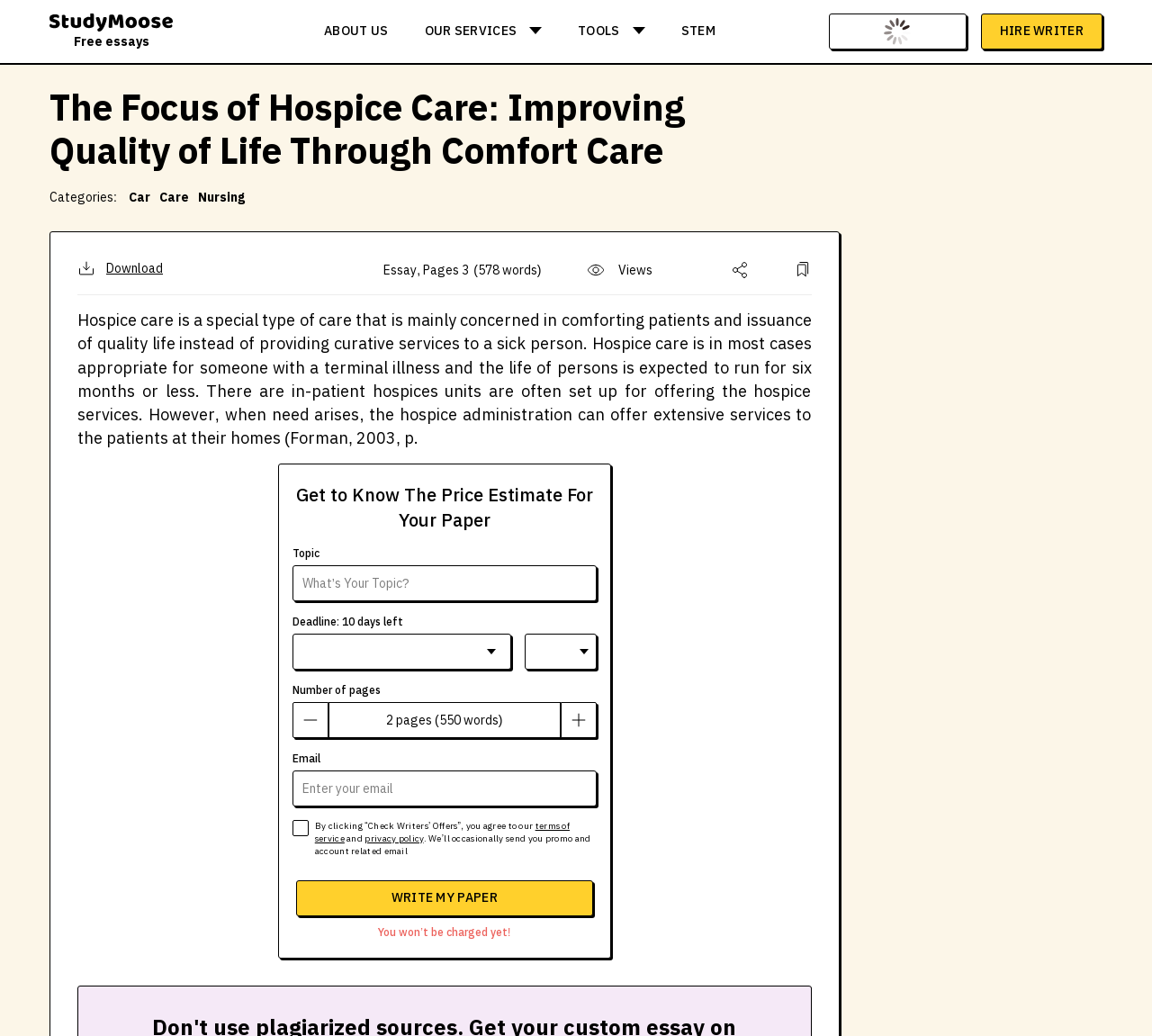Please specify the bounding box coordinates of the element that should be clicked to execute the given instruction: 'Click the 'STEM' link'. Ensure the coordinates are four float numbers between 0 and 1, expressed as [left, top, right, bottom].

[0.576, 0.0, 0.637, 0.06]